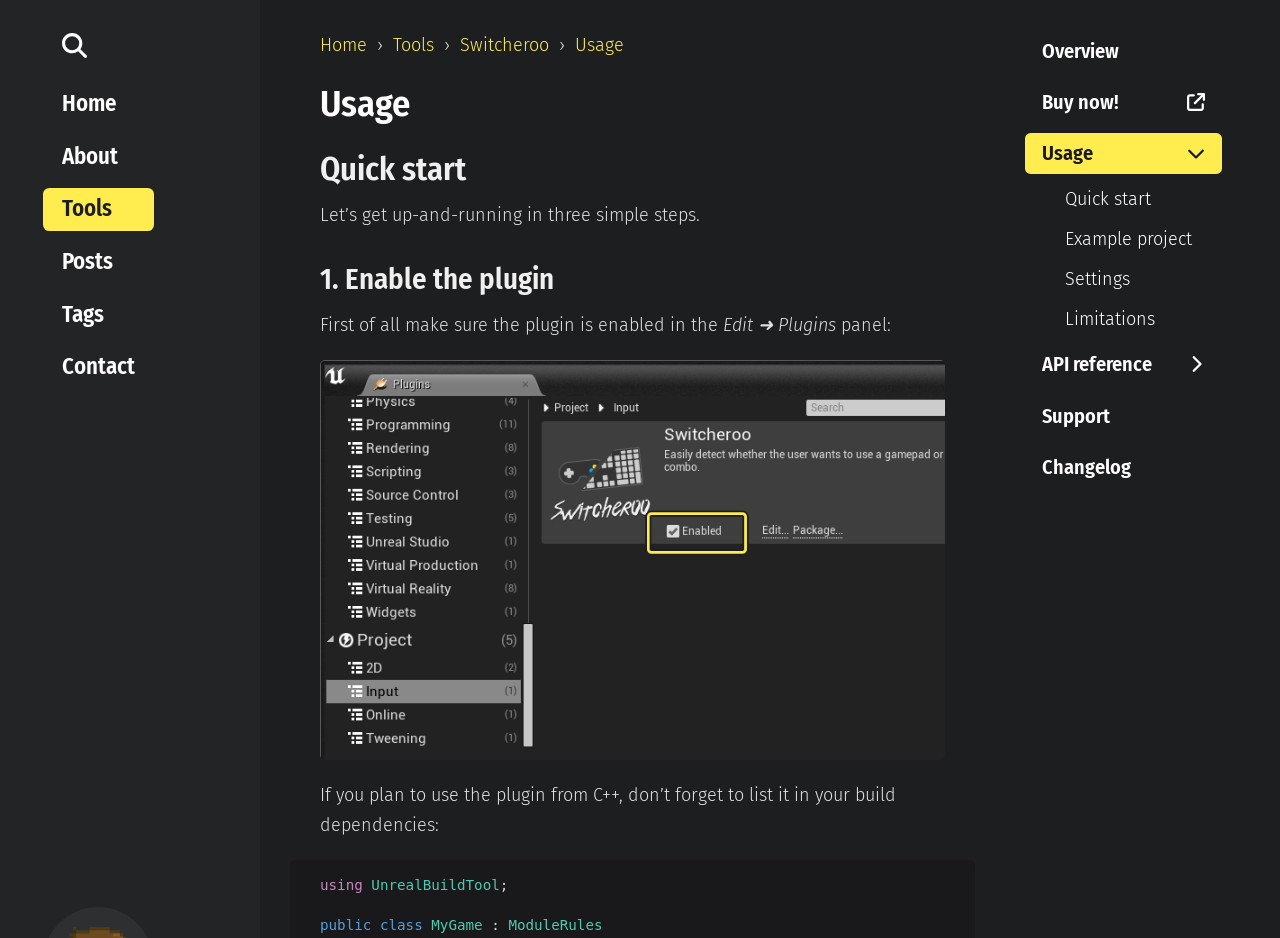From the image, can you give a detailed response to the question below:
What is the content of the figure in the '1. Enable the plugin' section?

The figure in the '1. Enable the plugin' section is an image that shows a screenshot of the plugin panel in UE4, with Switcheroo enabled, which is used to illustrate the step of enabling the plugin.